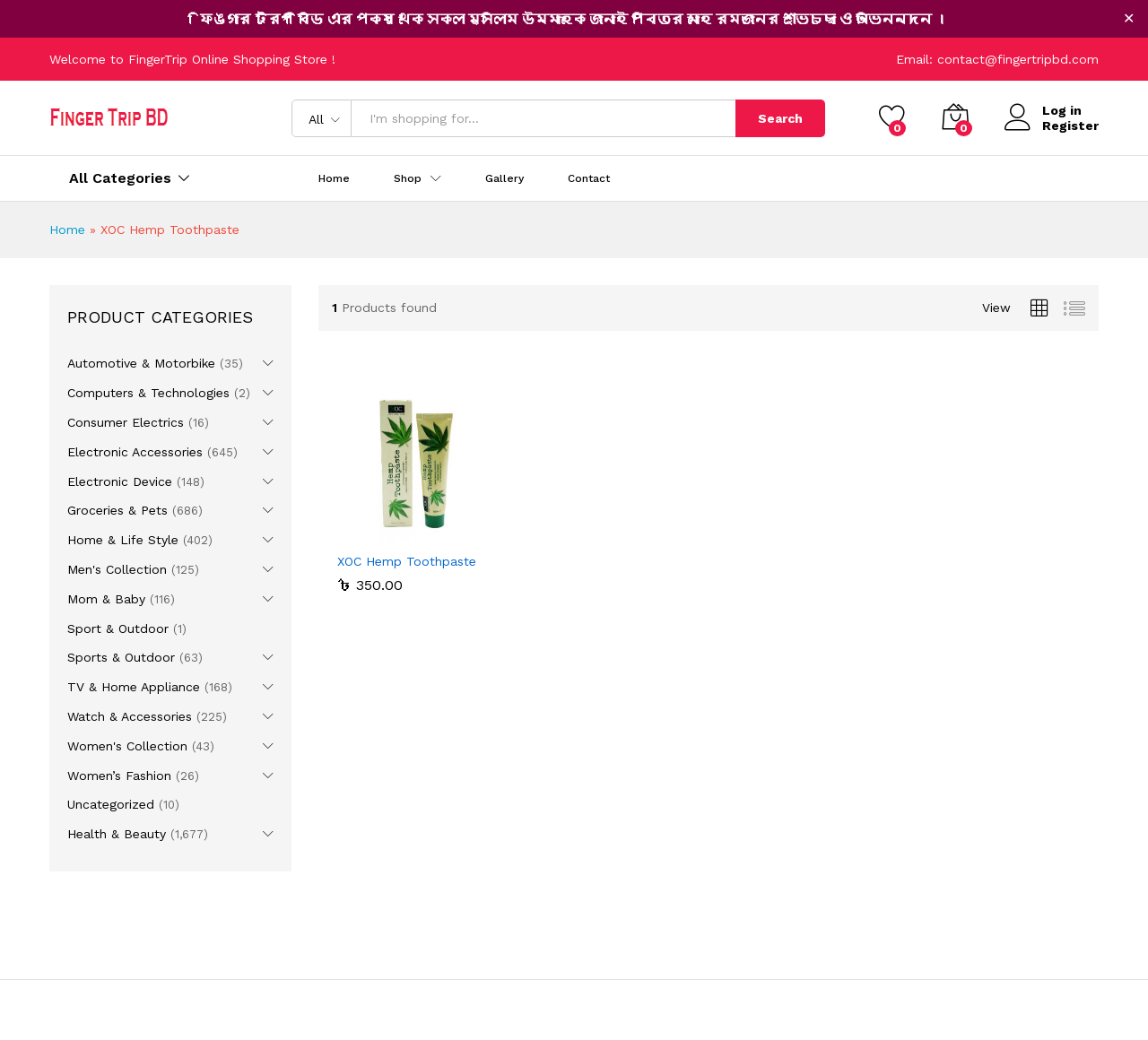What is the price of XOC Hemp Toothpaste?
Answer the question with as much detail as possible.

I found the price of XOC Hemp Toothpaste by looking at the StaticText elements with the price information, and it is ৳ 350.00.